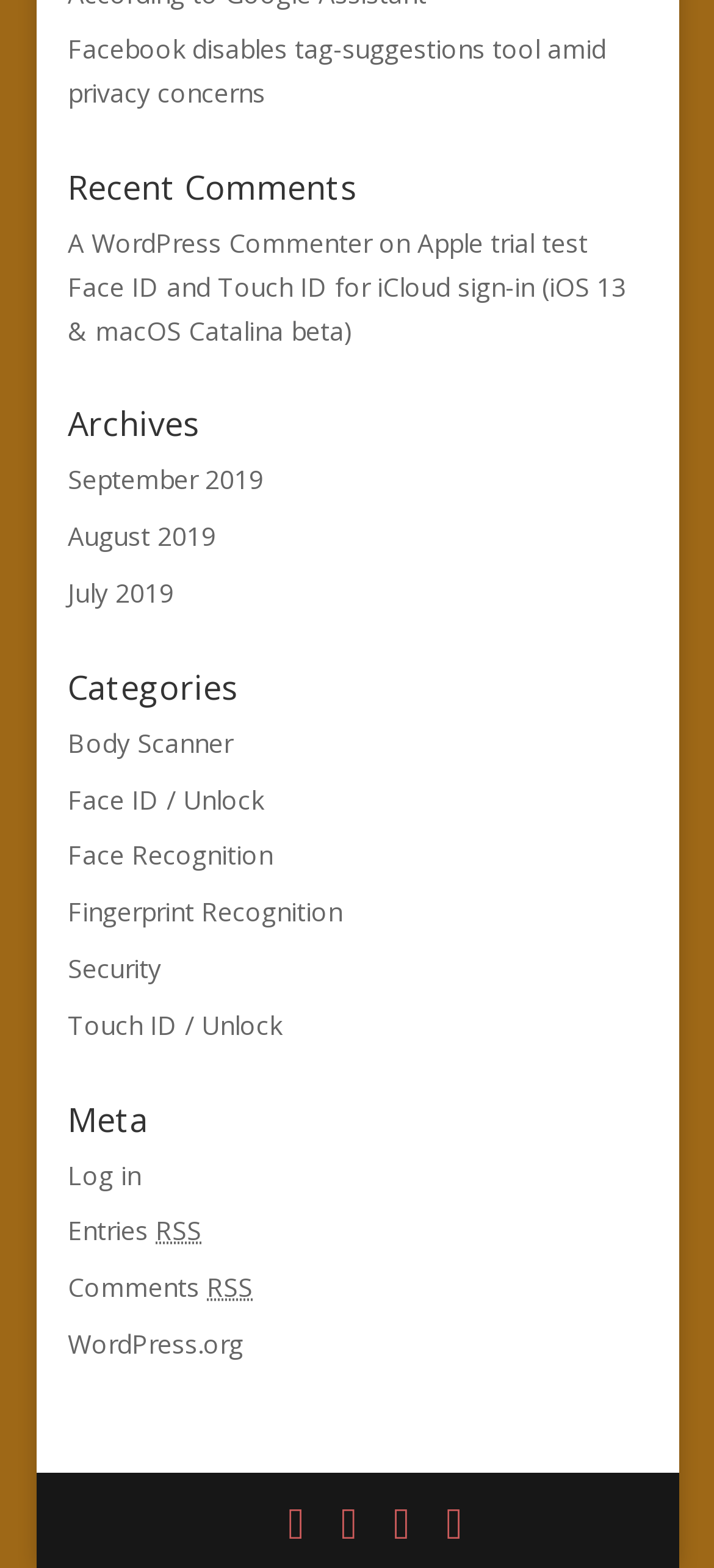What is the last link in the 'Meta' section?
Answer the question using a single word or phrase, according to the image.

WordPress.org